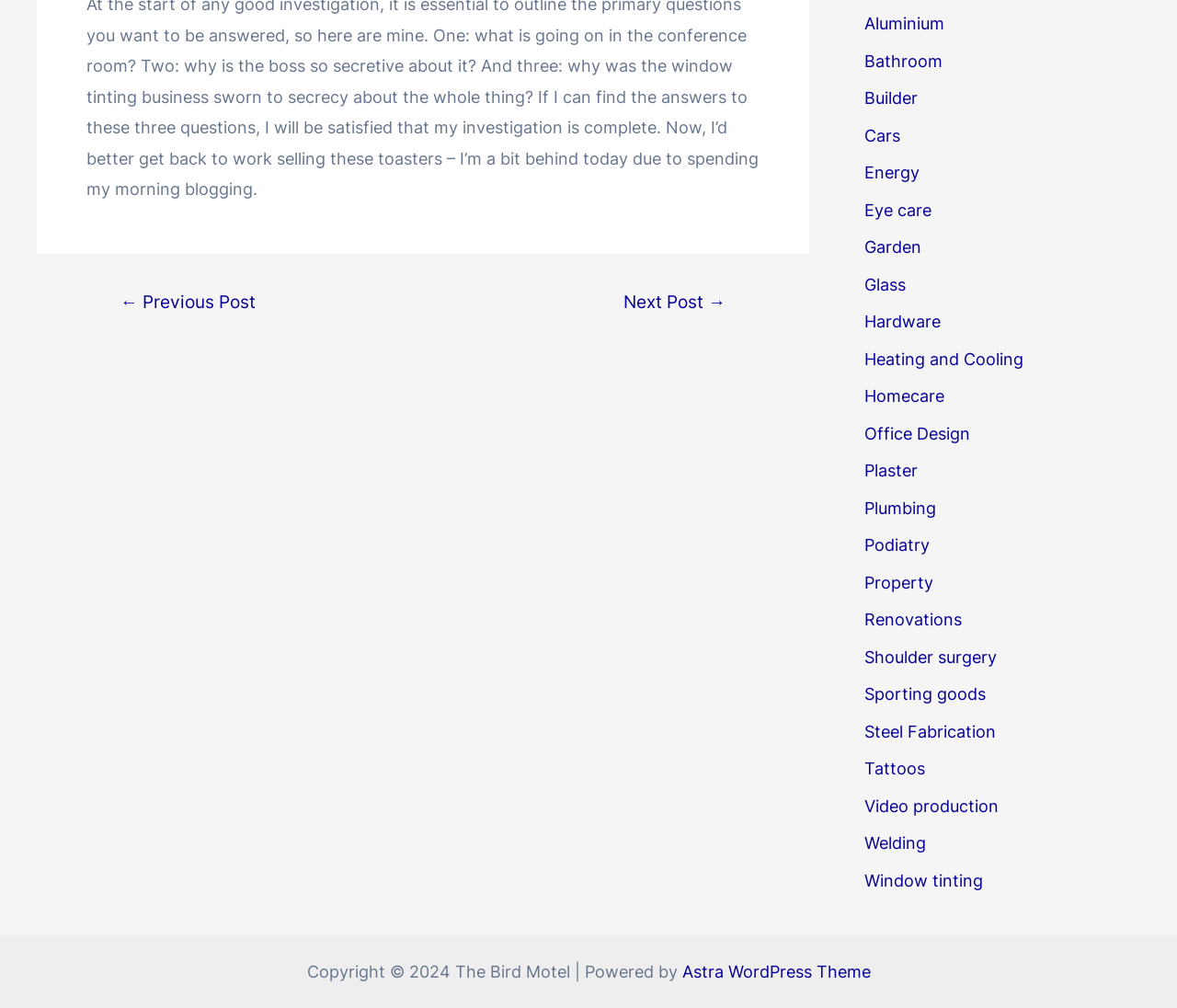Determine the bounding box for the HTML element described here: "Next Post →". The coordinates should be given as [left, top, right, bottom] with each number being a float between 0 and 1.

[0.507, 0.291, 0.639, 0.309]